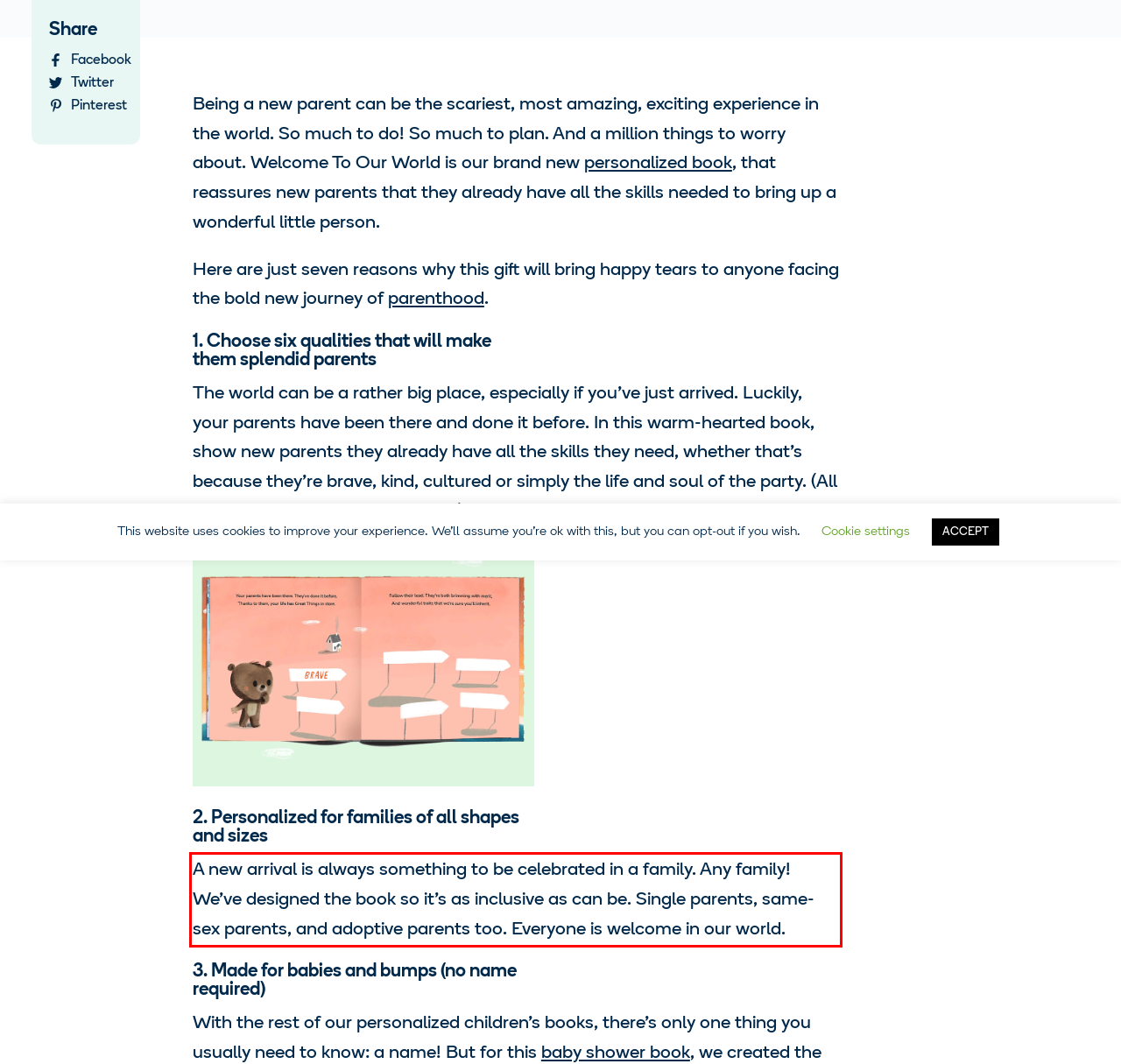You have a screenshot of a webpage, and there is a red bounding box around a UI element. Utilize OCR to extract the text within this red bounding box.

A new arrival is always something to be celebrated in a family. Any family! We’ve designed the book so it’s as inclusive as can be. Single parents, same-sex parents, and adoptive parents too. Everyone is welcome in our world.